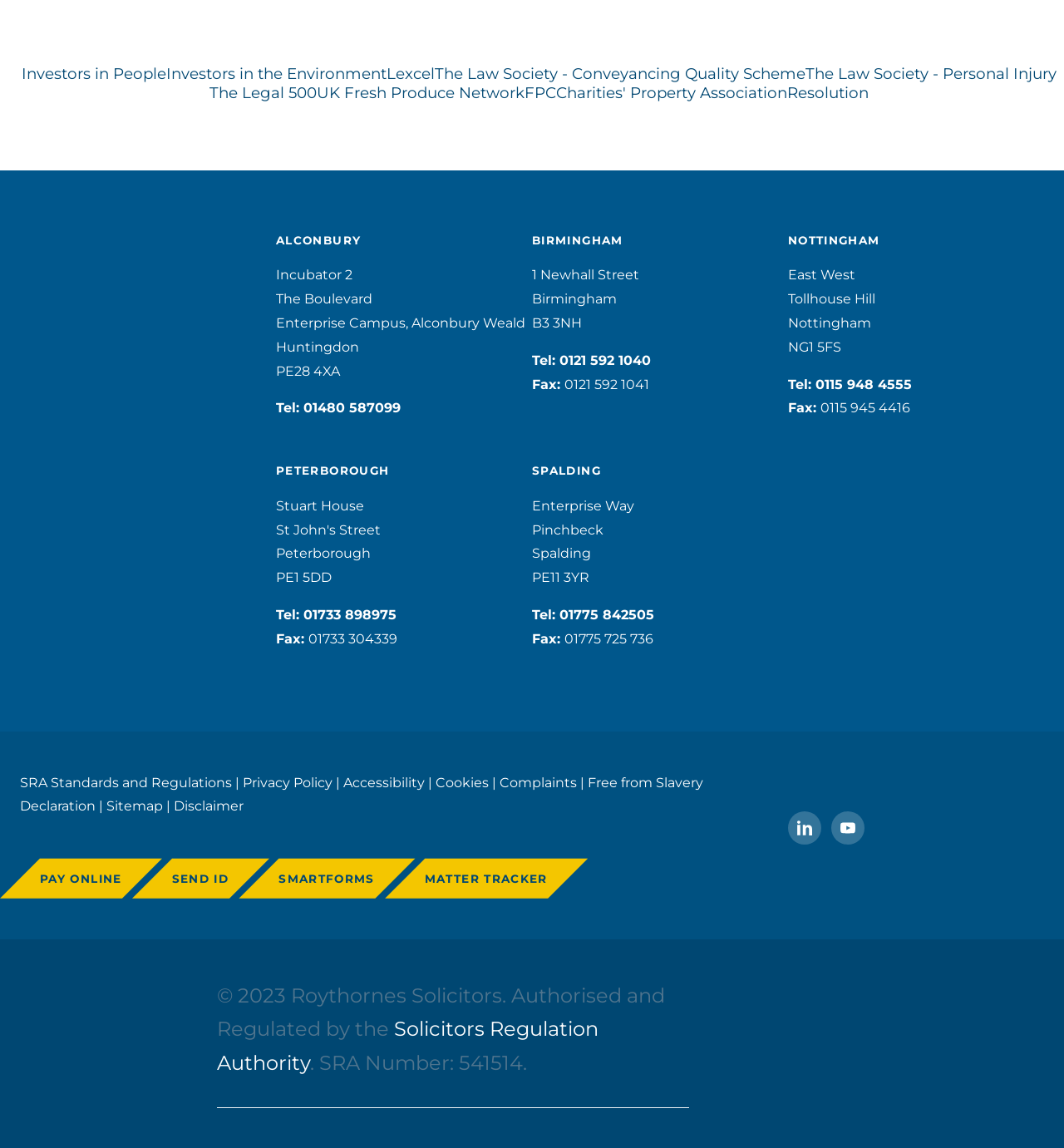What is the name of the law firm?
Look at the webpage screenshot and answer the question with a detailed explanation.

I found the name of the law firm by looking at the footer section of the webpage, where it says '© 2023 Roythornes Solicitors. Authorised and Regulated by the Solicitors Regulation Authority.'